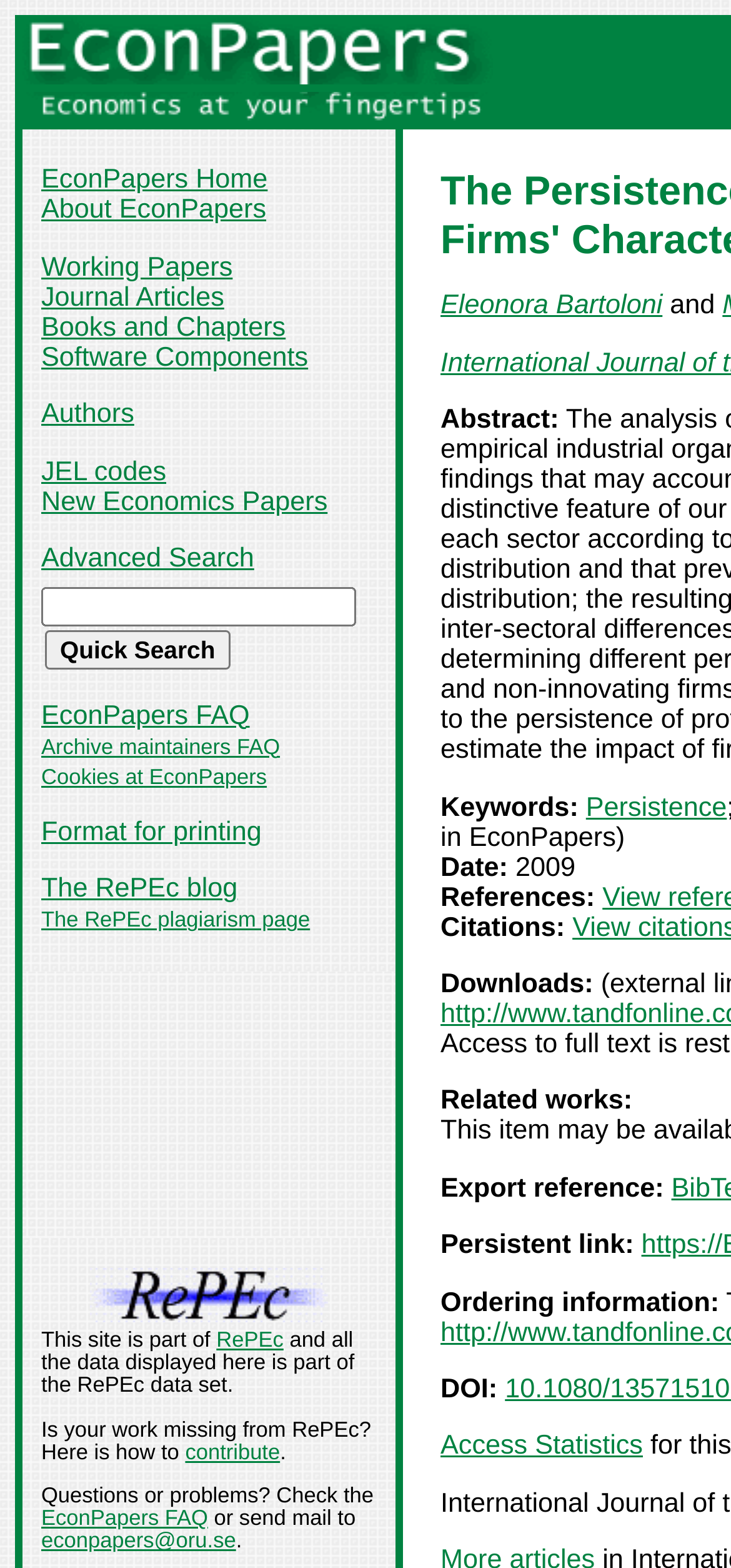Look at the image and write a detailed answer to the question: 
How many links are there in the top navigation bar?

The top navigation bar is contained within a layout table cell, and it has 12 links, including 'EconPapers Home', 'About EconPapers', 'Working Papers', and so on.